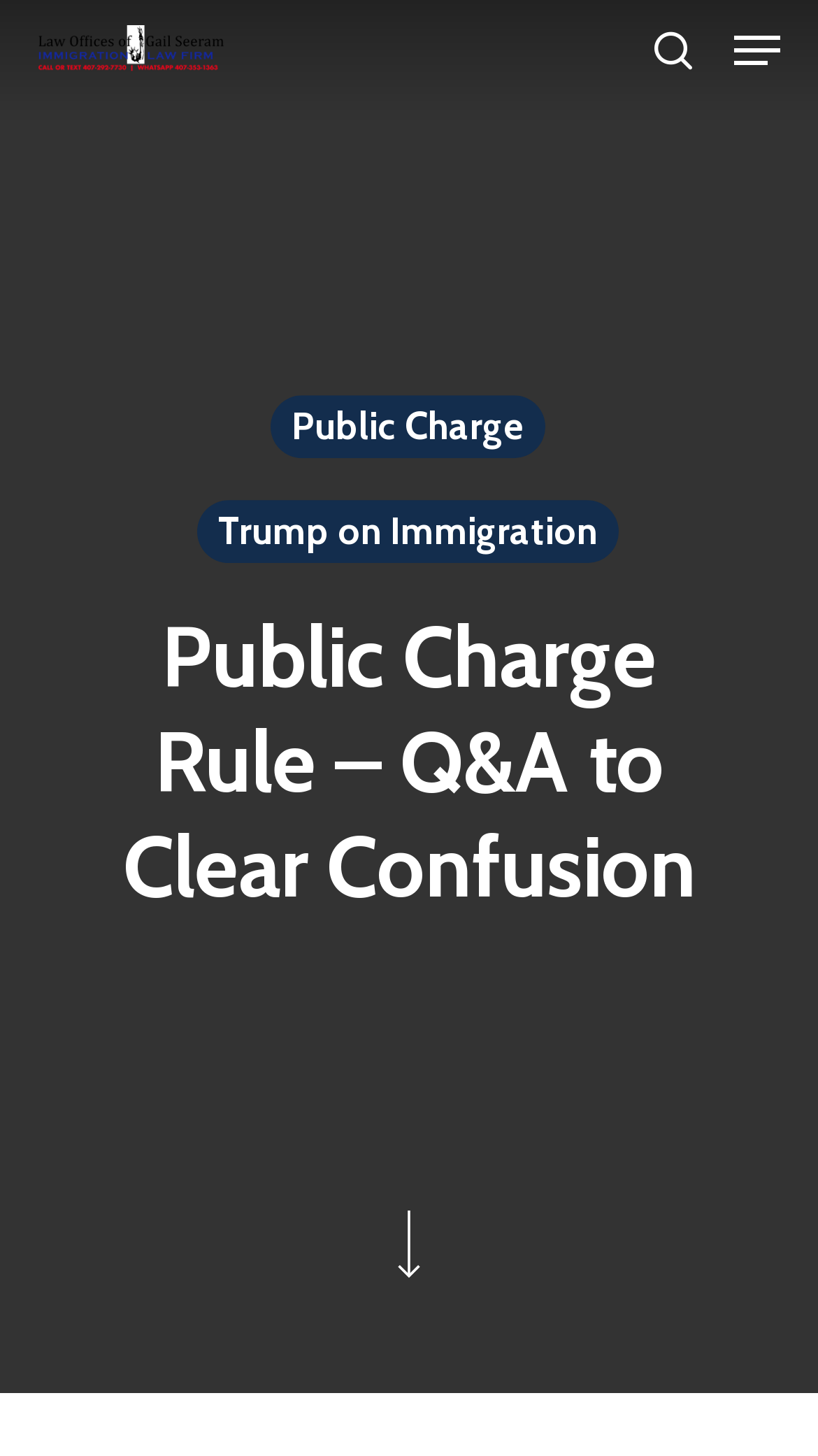What is the navigation menu expanded by default?
Can you offer a detailed and complete answer to this question?

I found the answer by looking at the navigation menu element, which has an attribute 'expanded: False'. This suggests that the navigation menu is not expanded by default and needs to be clicked to expand.